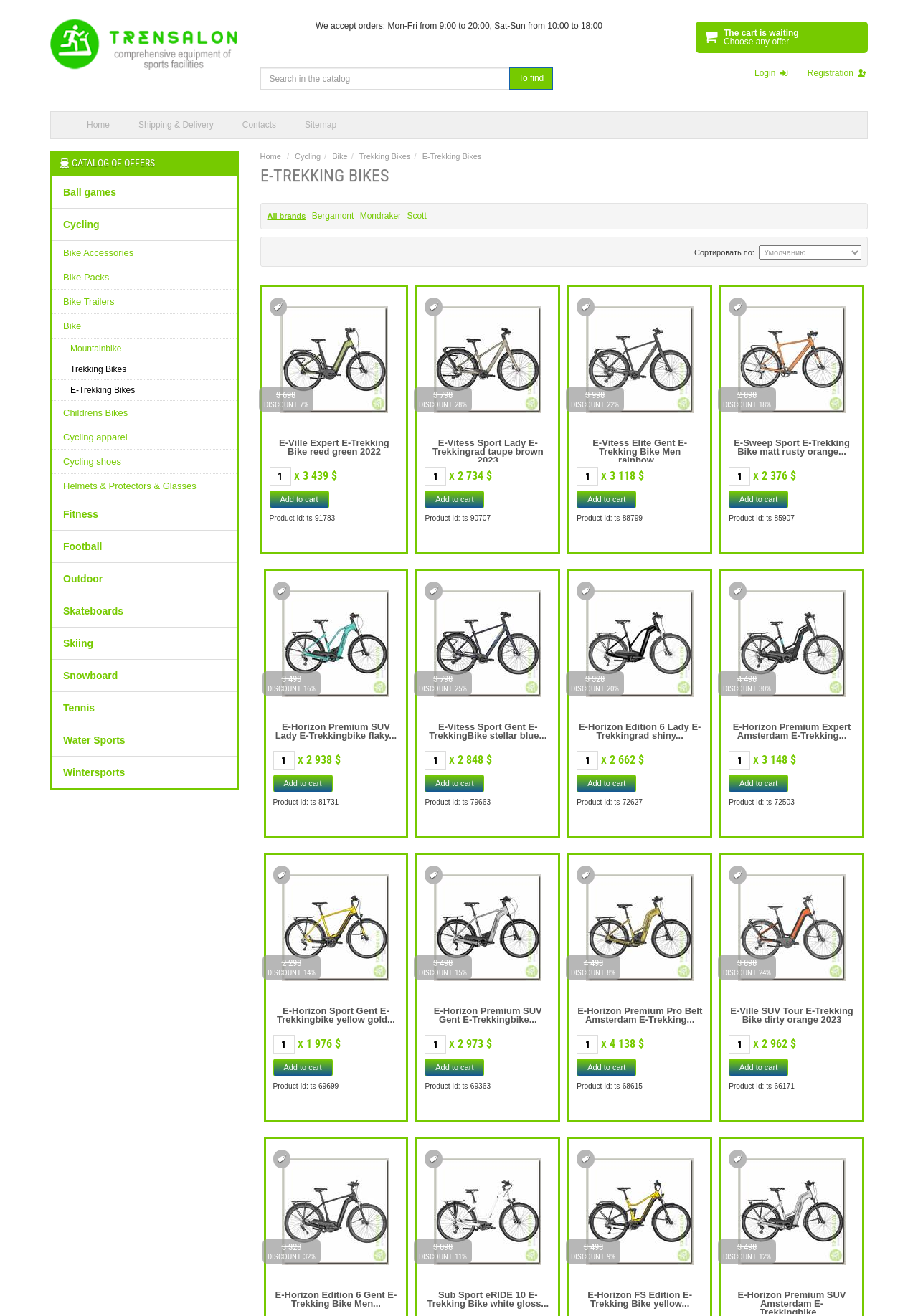Find the bounding box coordinates of the element's region that should be clicked in order to follow the given instruction: "Search in the catalog". The coordinates should consist of four float numbers between 0 and 1, i.e., [left, top, right, bottom].

[0.283, 0.051, 0.555, 0.068]